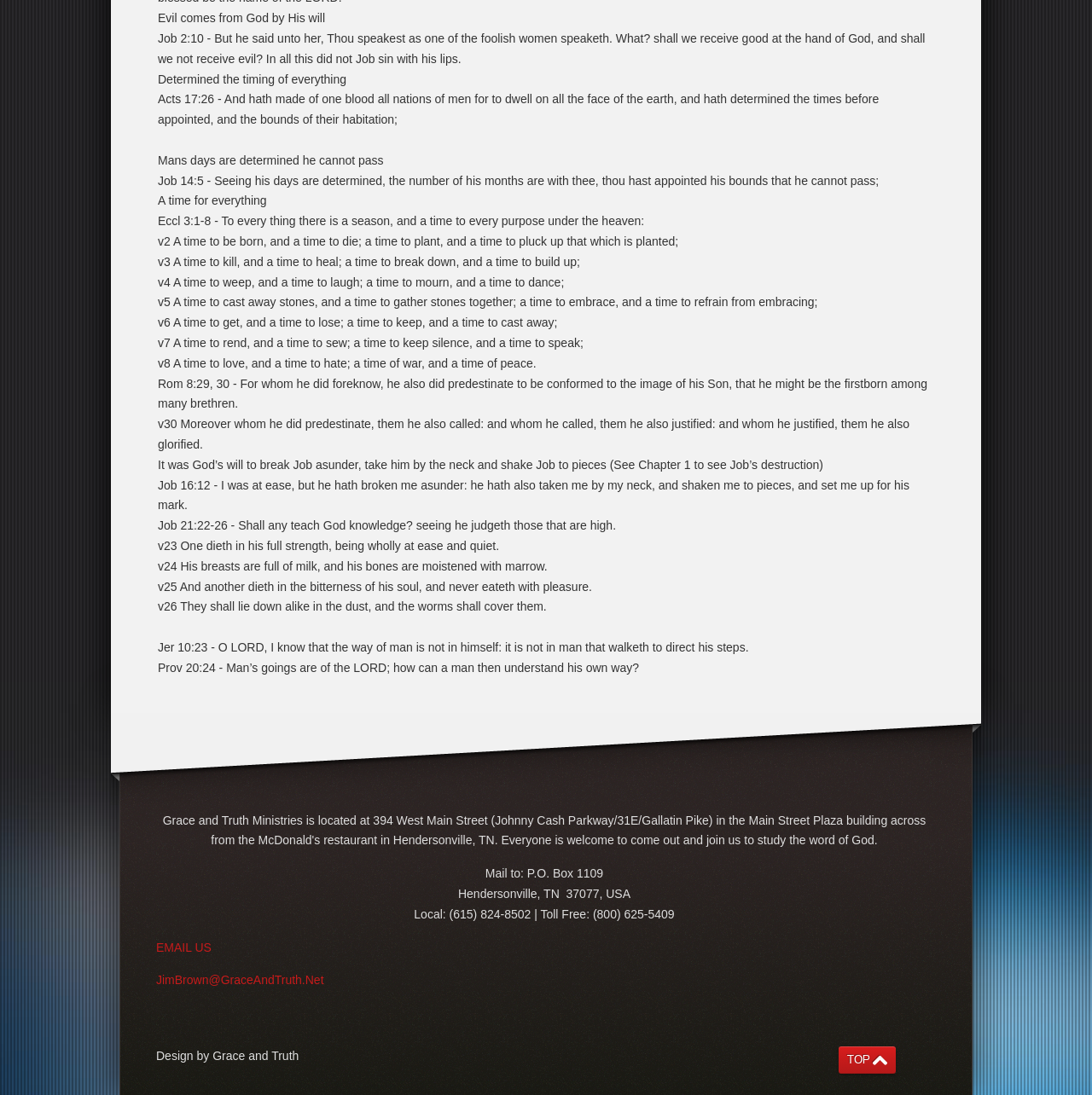Determine the bounding box for the described HTML element: "TOP". Ensure the coordinates are four float numbers between 0 and 1 in the format [left, top, right, bottom].

[0.768, 0.956, 0.82, 0.98]